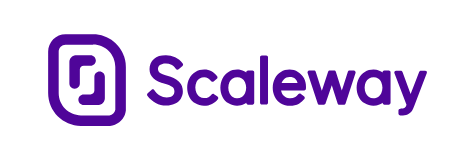Explain the image with as much detail as possible.

The image features the logo of Scaleway, a prominent multi-cloud service provider known for its innovative cloud solutions. The logo combines a stylized icon that resembles a cloud or a square with rounded edges, alongside the company name "Scaleway" prominently displayed. The text is rendered in a vibrant purple color, which is characteristic of the brand's identity. This logo reflects Scaleway's commitment to helping developers and businesses efficiently deploy and manage applications across a global infrastructure, from bare metal servers to serverless solutions. The overall design conveys a modern and approachable image, fitting for a technology-driven company in the cloud services industry.